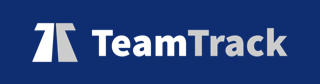What is the purpose of TeamTrack?
Respond to the question with a single word or phrase according to the image.

Streamline event planning and resource management